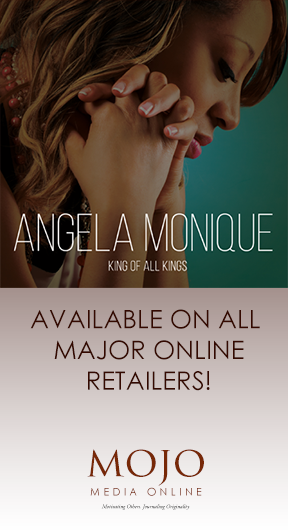Can you give a detailed response to the following question using the information from the image? Where is Angela Monique's song available?

According to the caption, the song is available on all major online retailers, as indicated by the bold announcement at the bottom of the image.